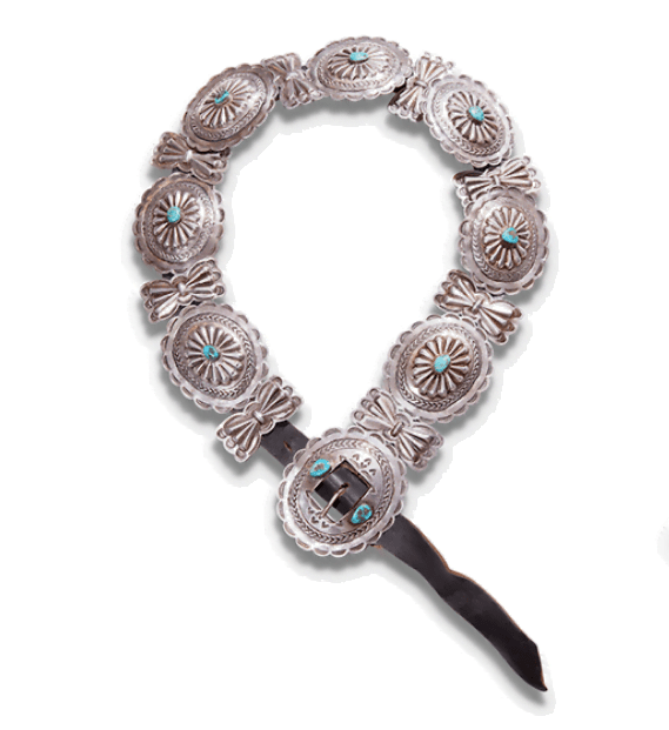Use one word or a short phrase to answer the question provided: 
What is the purpose of the curated collection?

To emphasize timeless elegance and contemporary relevance